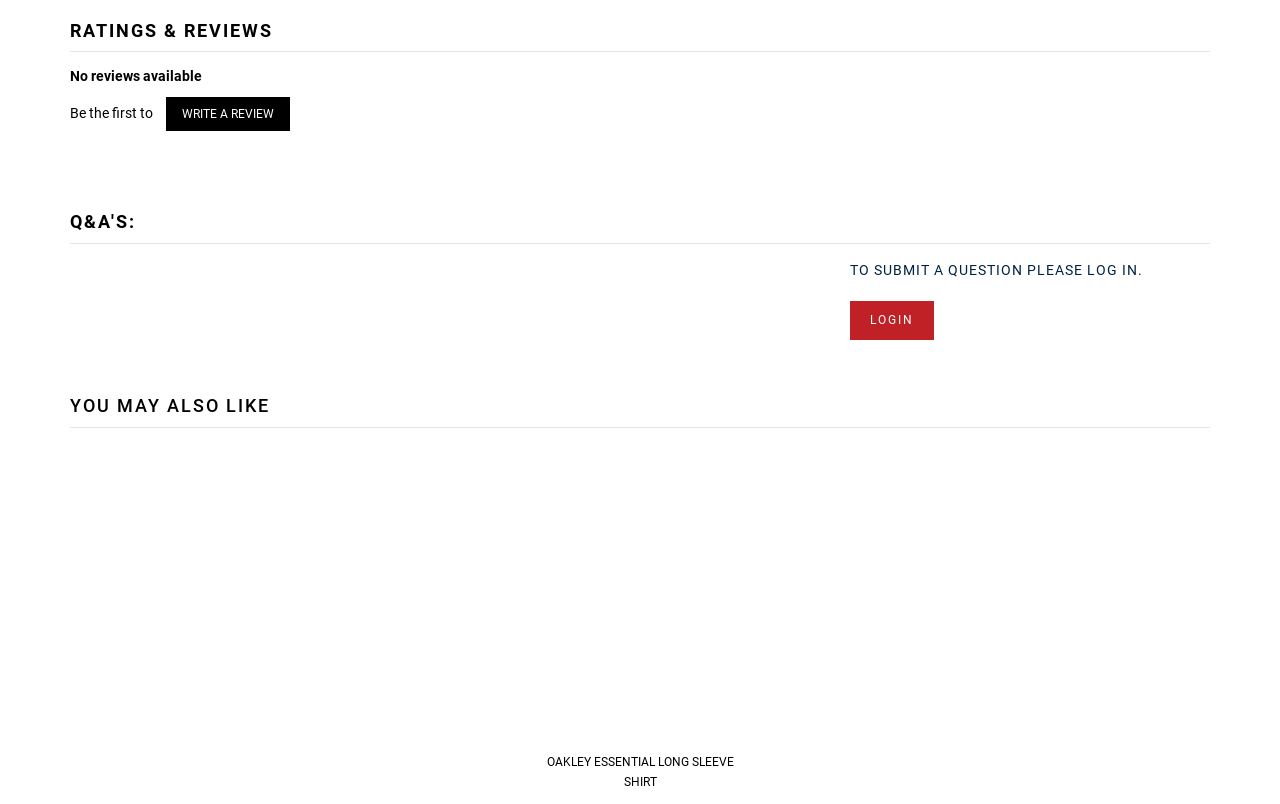How many products are recommended?
Observe the image and answer the question with a one-word or short phrase response.

3